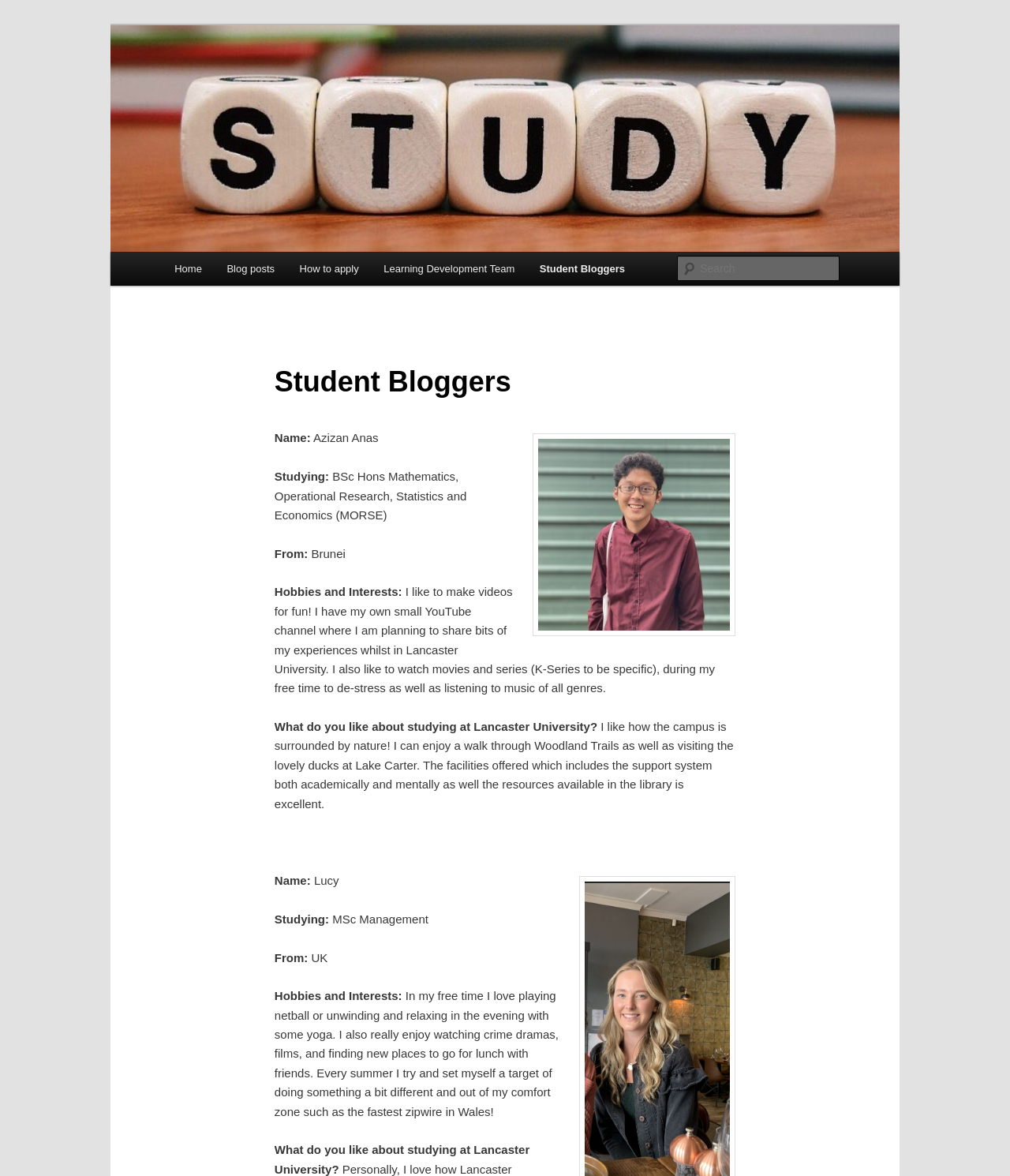Give a one-word or one-phrase response to the question: 
What is the student blogger's field of study?

MORSE